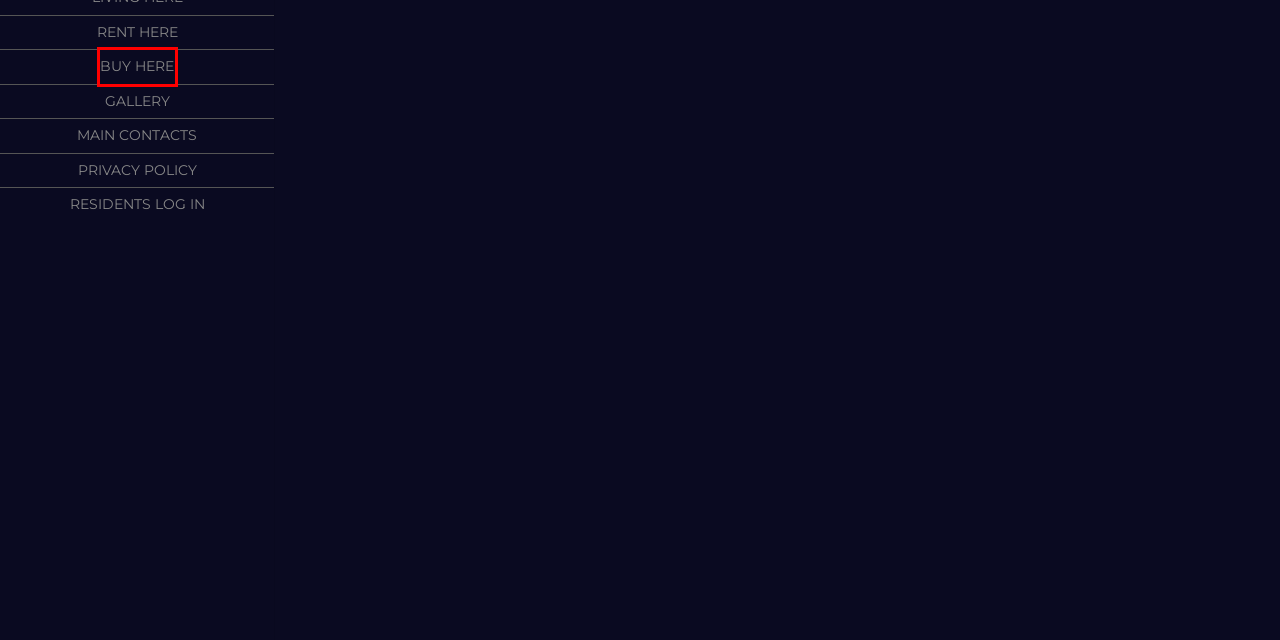Examine the screenshot of a webpage featuring a red bounding box and identify the best matching webpage description for the new page that results from clicking the element within the box. Here are the options:
A. Privacy Policy – Rainbow Quay Residents
B. Rainbow Quay Residents
C. Gallery – Rainbow Quay Residents
D. History – Rainbow Quay Residents
E. News – Rainbow Quay Residents
F. Residents – Rainbow Quay Residents
G. Properties For Sale in SE16 7UF | Rightmove
H. Main Contacts – Rainbow Quay Residents

G